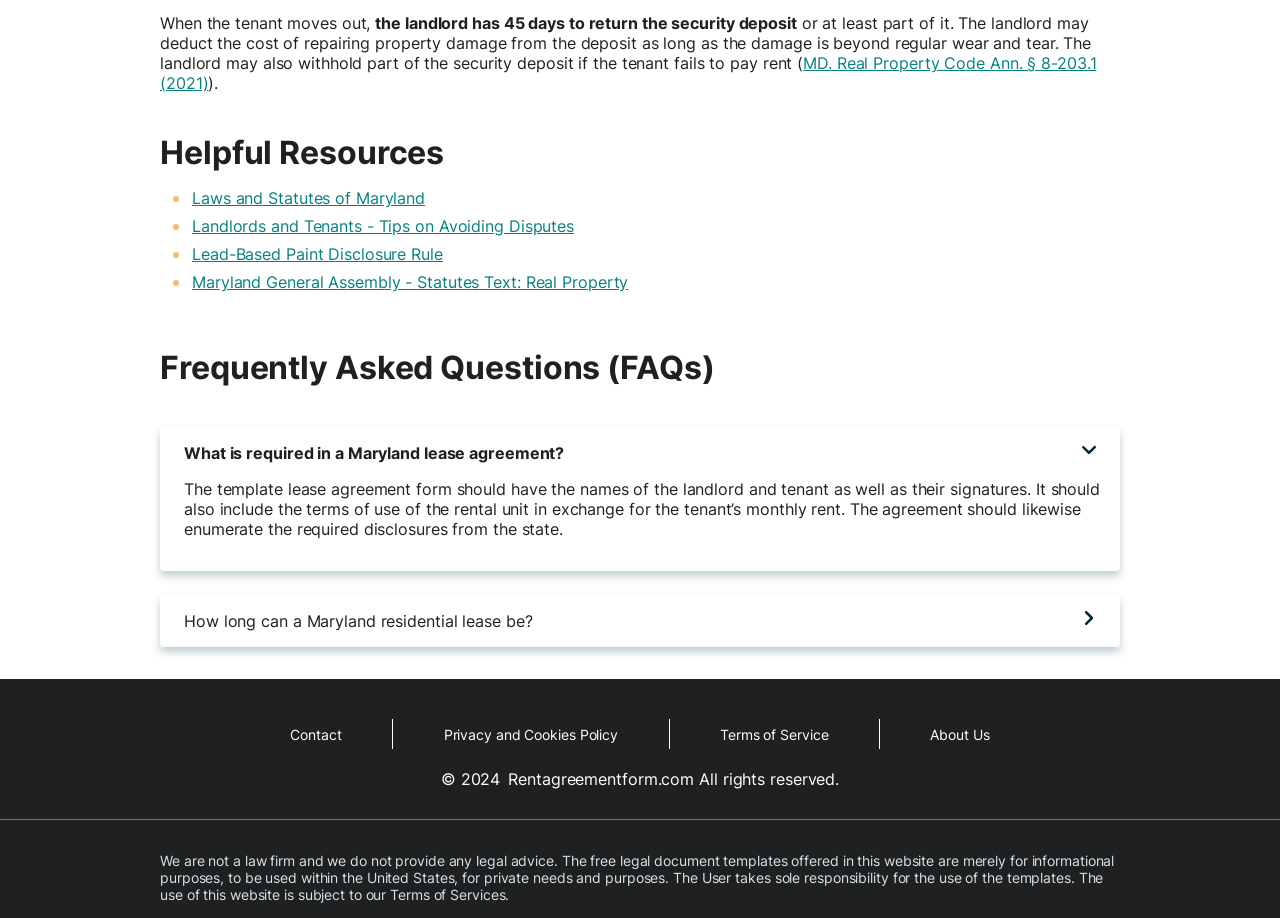Please use the details from the image to answer the following question comprehensively:
What is the purpose of a Maryland lease agreement?

The answer can be inferred from the FAQ section, where it is stated that 'The template lease agreement form should have the names of the landlord and tenant as well as their signatures. It should also include the terms of use of the rental unit in exchange for the tenant’s monthly rent.'